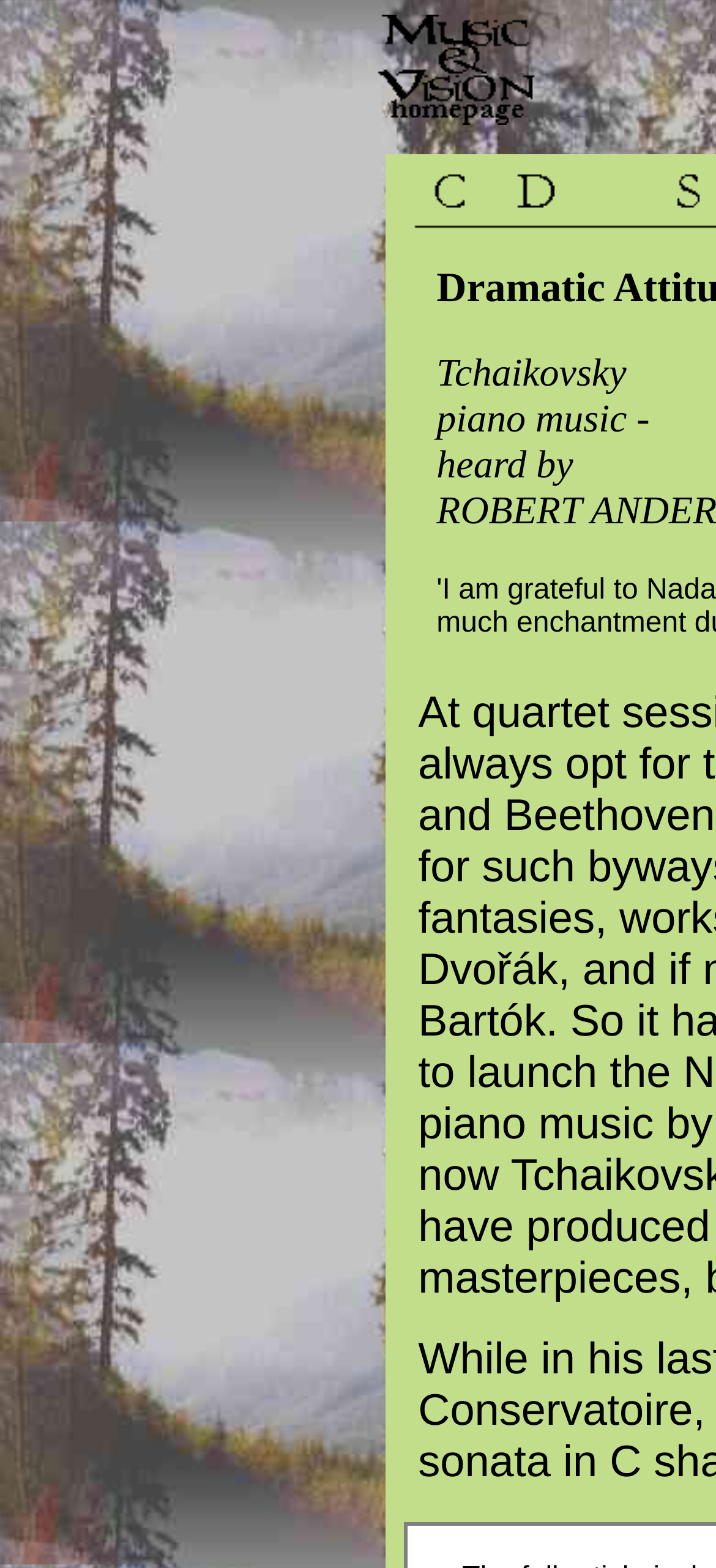Bounding box coordinates are given in the format (top-left x, top-left y, bottom-right x, bottom-right y). All values should be floating point numbers between 0 and 1. Provide the bounding box coordinate for the UI element described as: piano music

[0.584, 0.701, 0.913, 0.733]